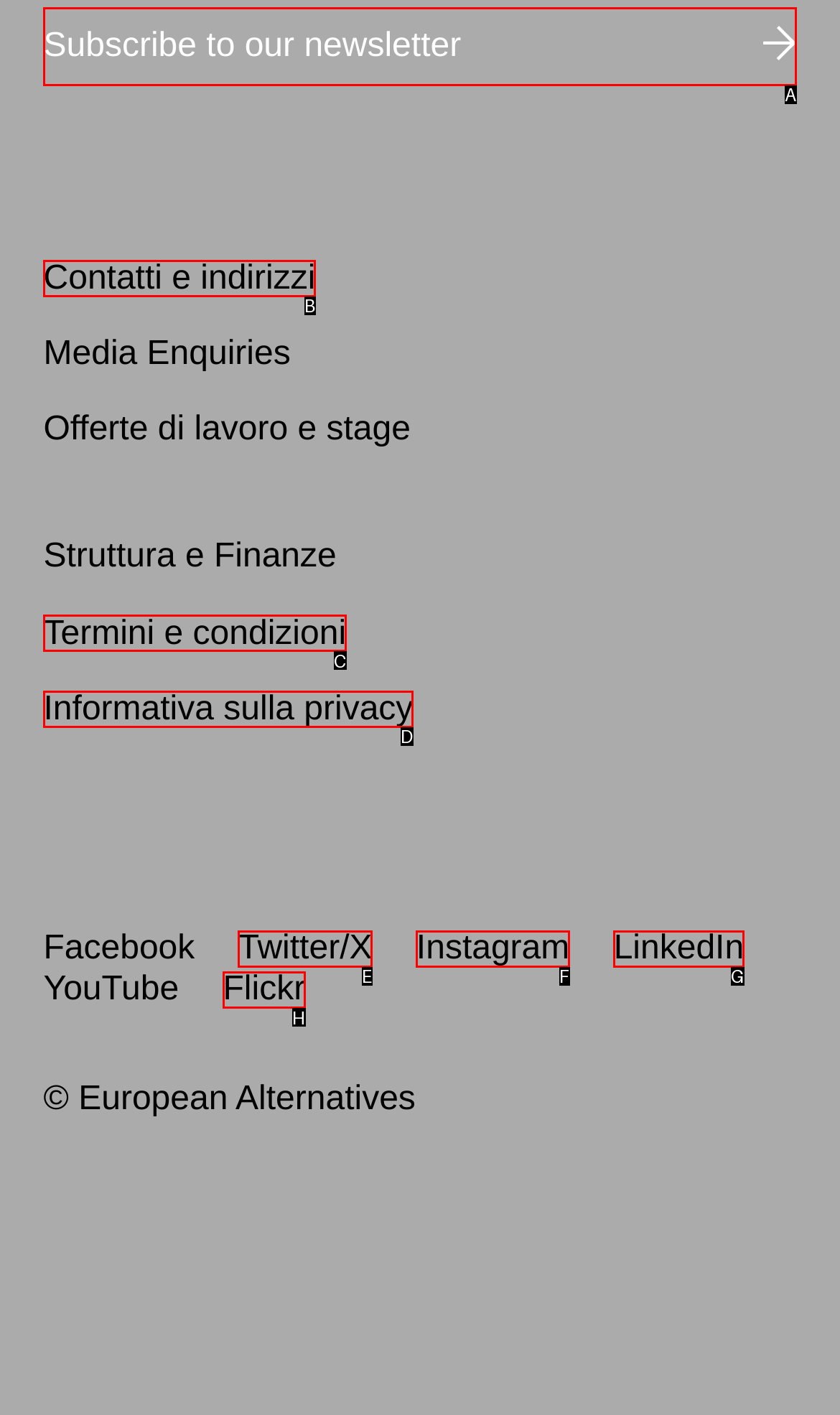Select the option that corresponds to the description: Termini e condizioni
Respond with the letter of the matching choice from the options provided.

C